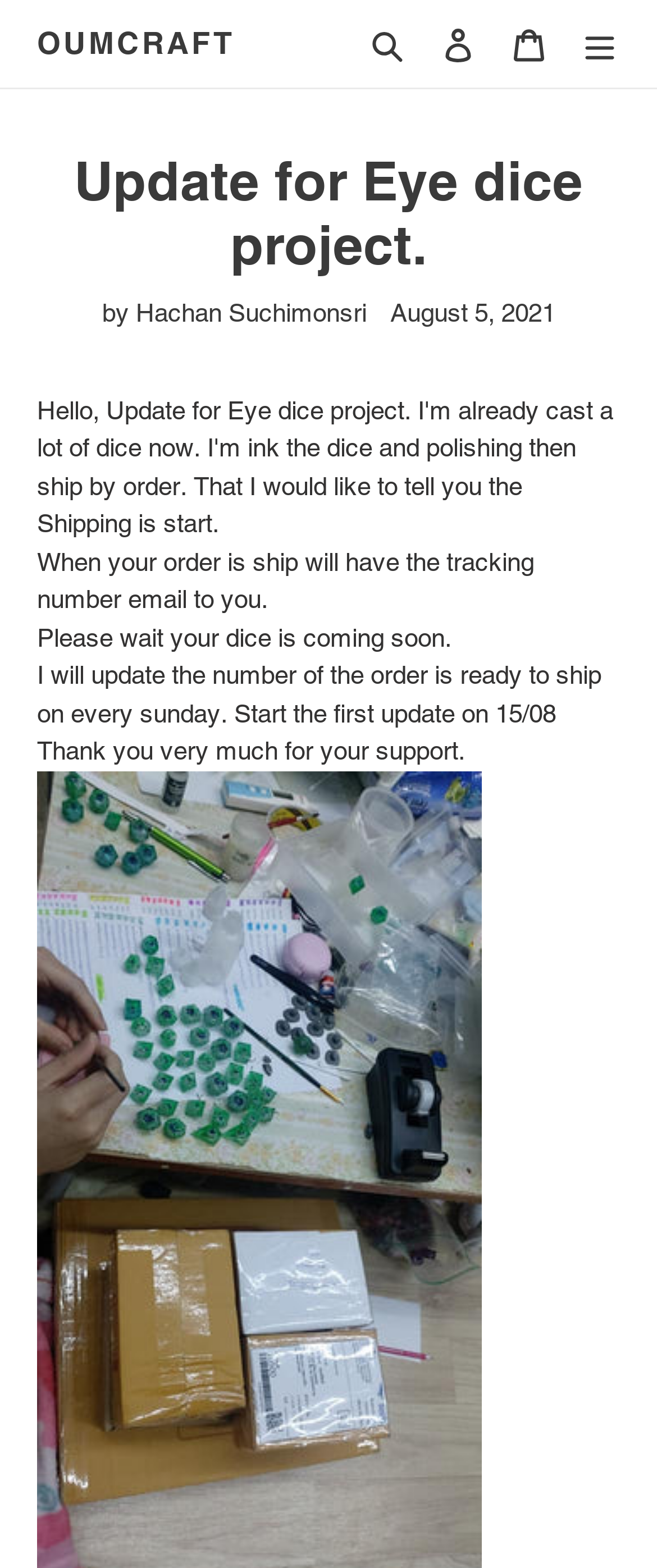Please provide a brief answer to the question using only one word or phrase: 
What is the current status of the dice?

Ink and polishing